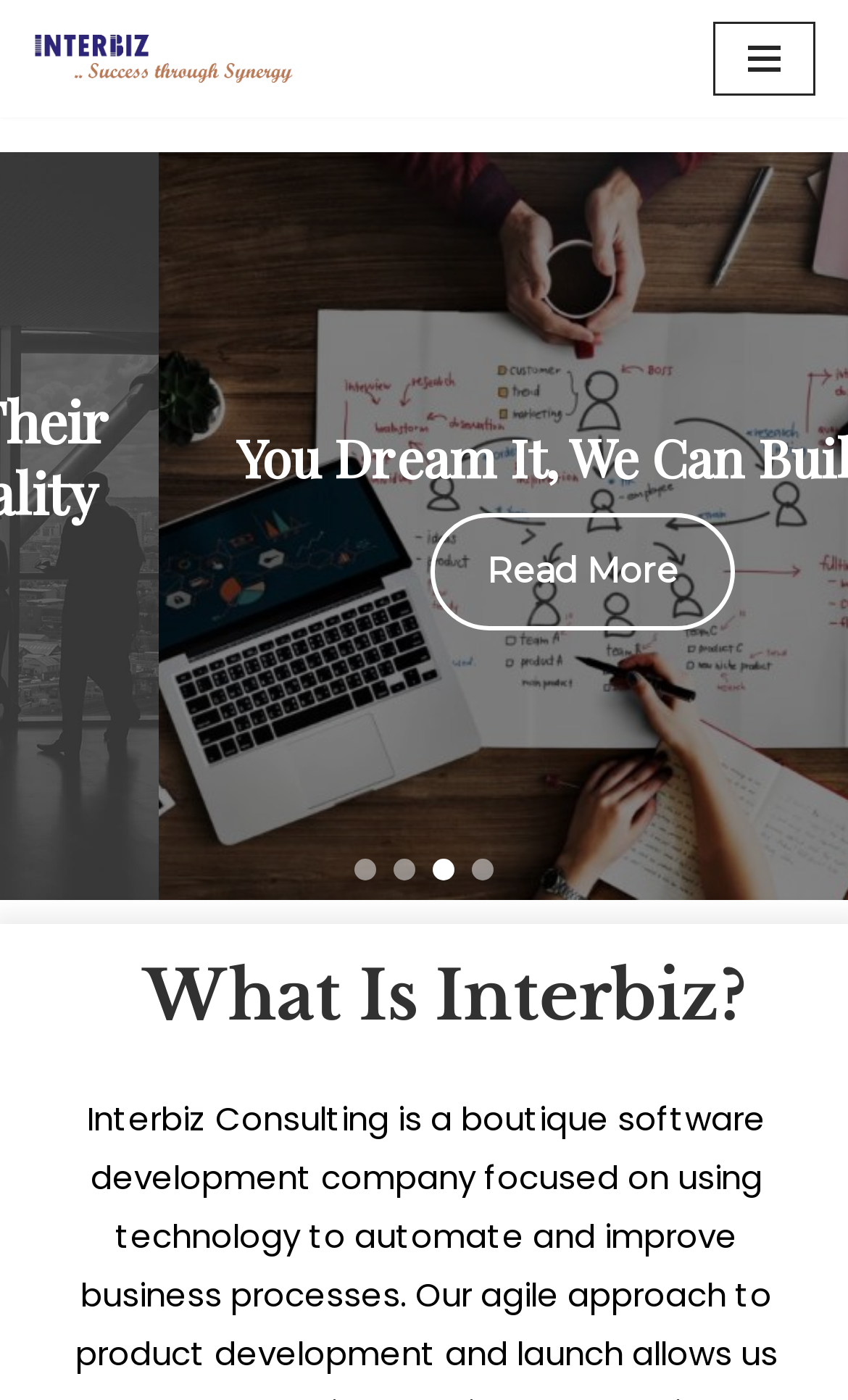Given the description: "Skip to content", determine the bounding box coordinates of the UI element. The coordinates should be formatted as four float numbers between 0 and 1, [left, top, right, bottom].

[0.0, 0.05, 0.077, 0.081]